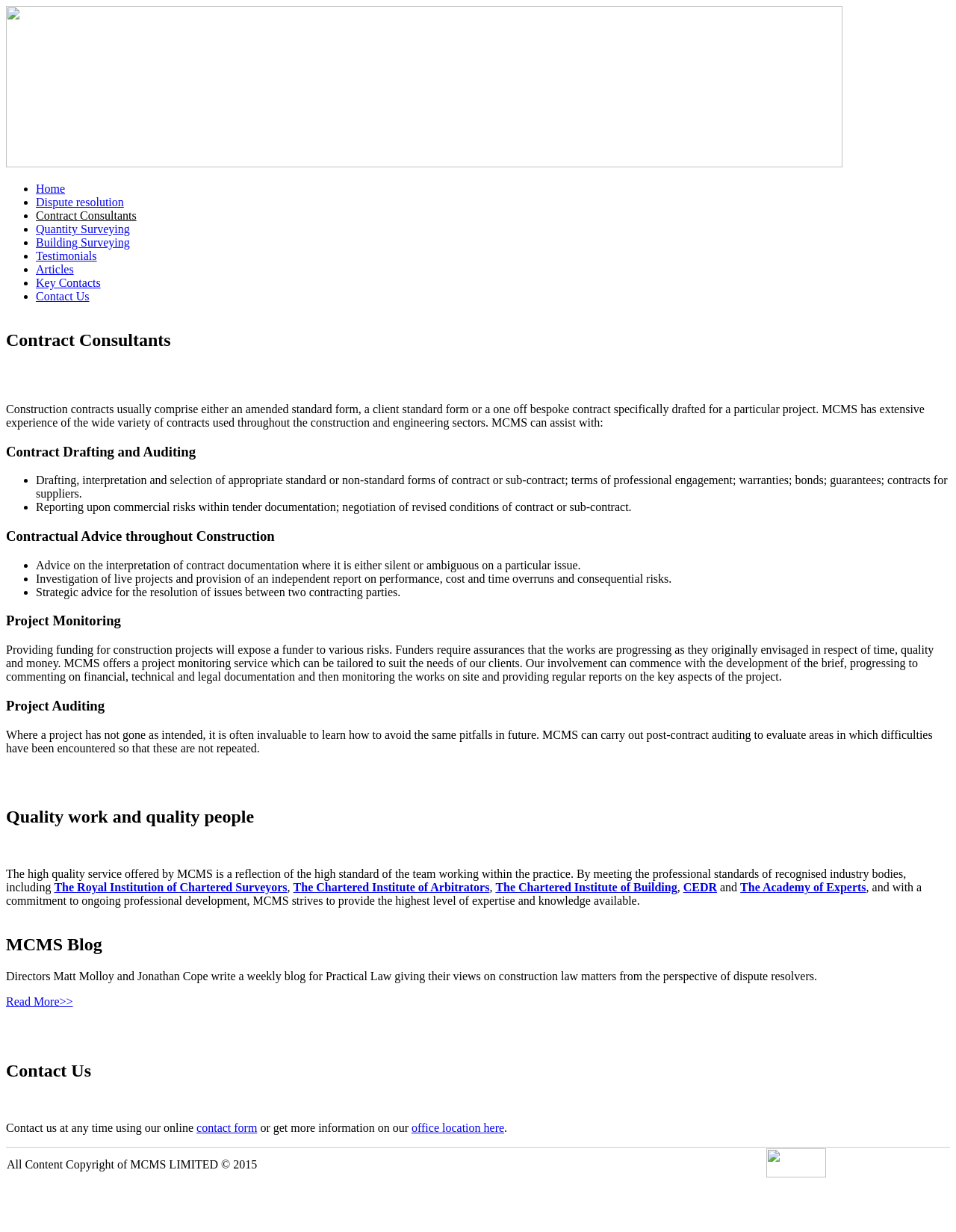Please find and report the bounding box coordinates of the element to click in order to perform the following action: "Contact us using the online form". The coordinates should be expressed as four float numbers between 0 and 1, in the format [left, top, right, bottom].

[0.206, 0.91, 0.269, 0.921]